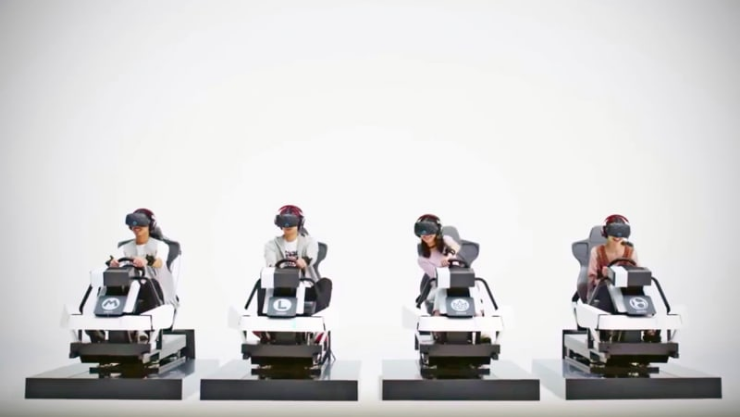Please use the details from the image to answer the following question comprehensively:
What are the players wearing on their heads?

According to the caption, the players are wearing VR headsets that transport them into a digital world, allowing them to fully immerse themselves in the gaming experience.